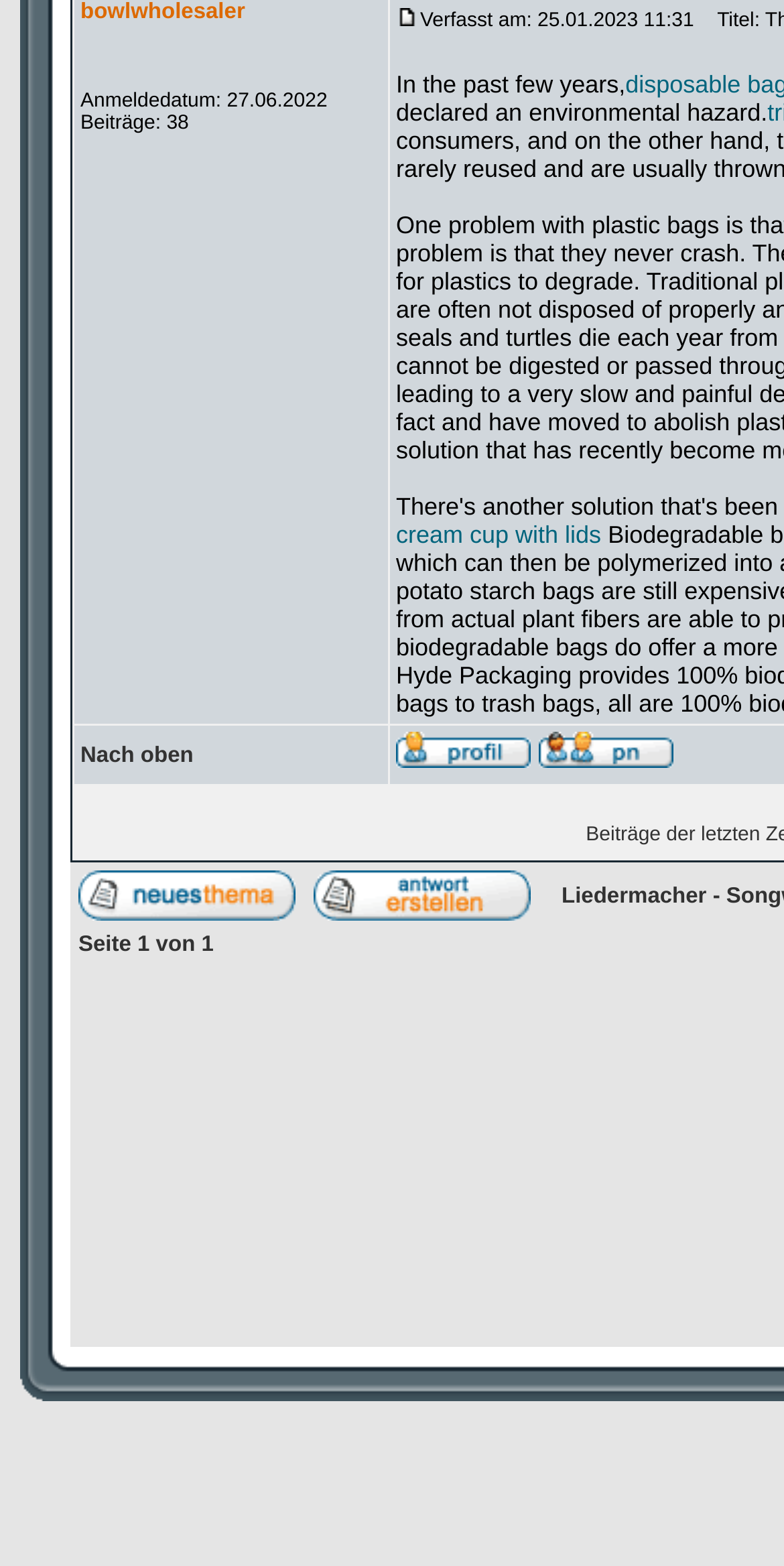Please find the bounding box for the UI element described by: "alt="Benutzer-Profile anzeigen" title="Benutzer-Profile anzeigen"".

[0.505, 0.474, 0.677, 0.496]